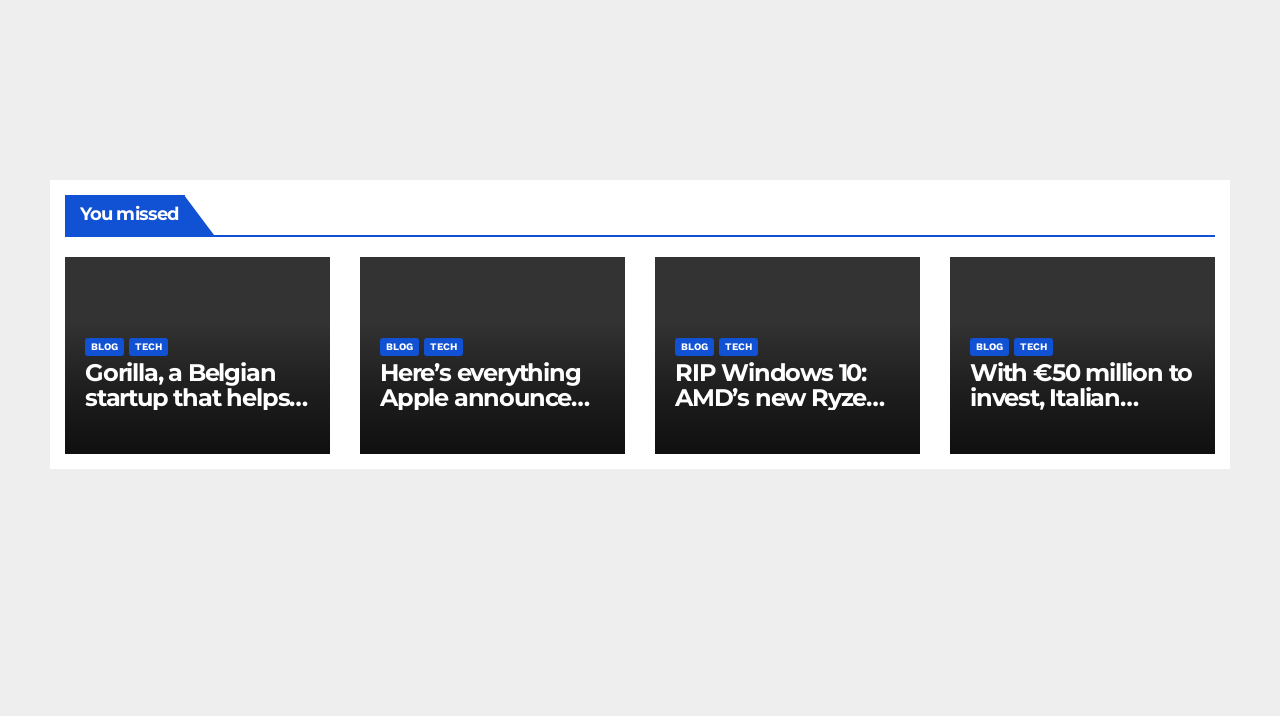Refer to the image and provide a thorough answer to this question:
How many site links are there?

The 'Site Links' section has two links, 'About Us' and 'Contact us', so there are two site links.